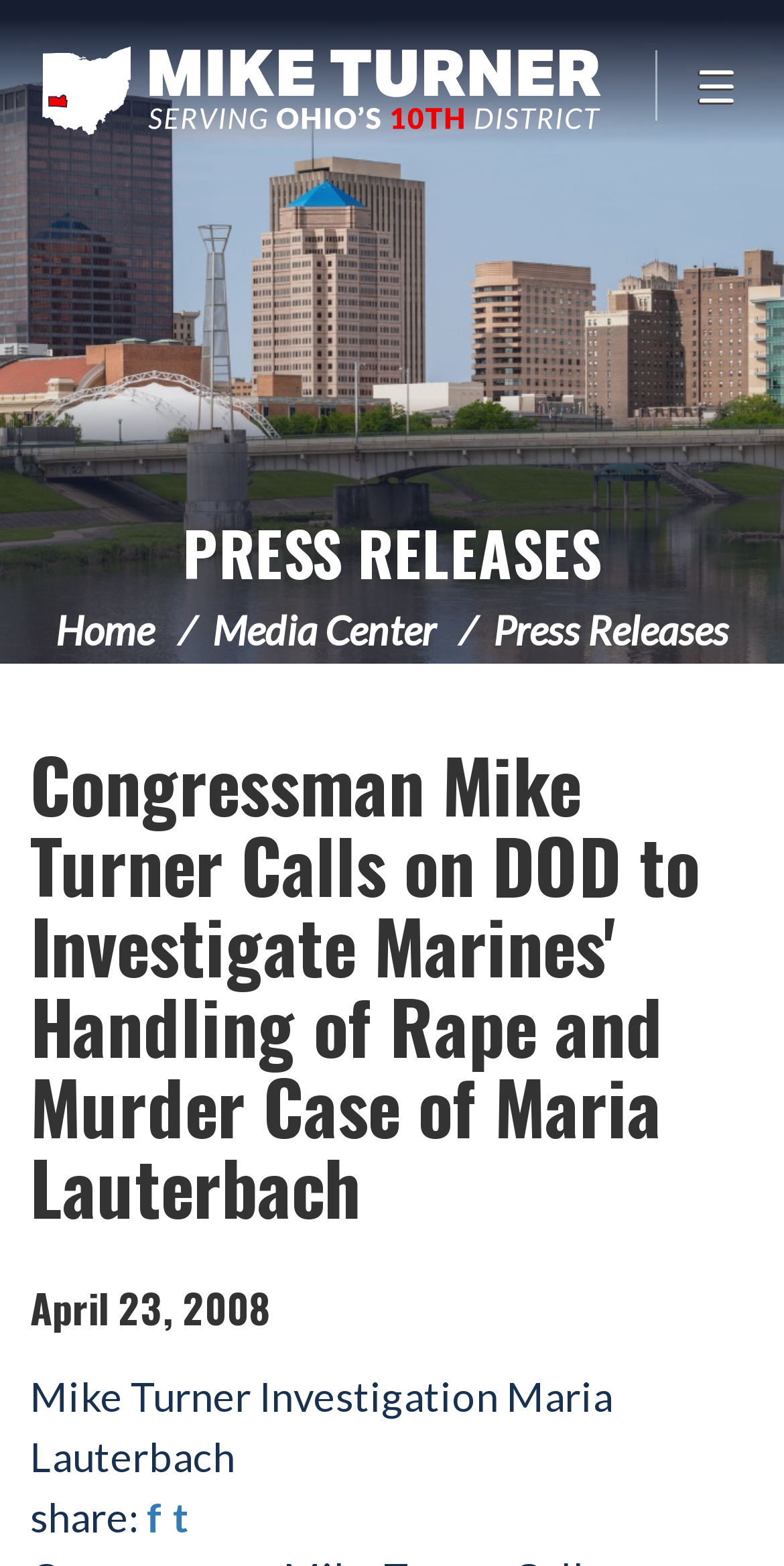Determine the bounding box coordinates for the element that should be clicked to follow this instruction: "Visit the 'Media Center' page". The coordinates should be given as four float numbers between 0 and 1, in the format [left, top, right, bottom].

[0.271, 0.387, 0.555, 0.417]